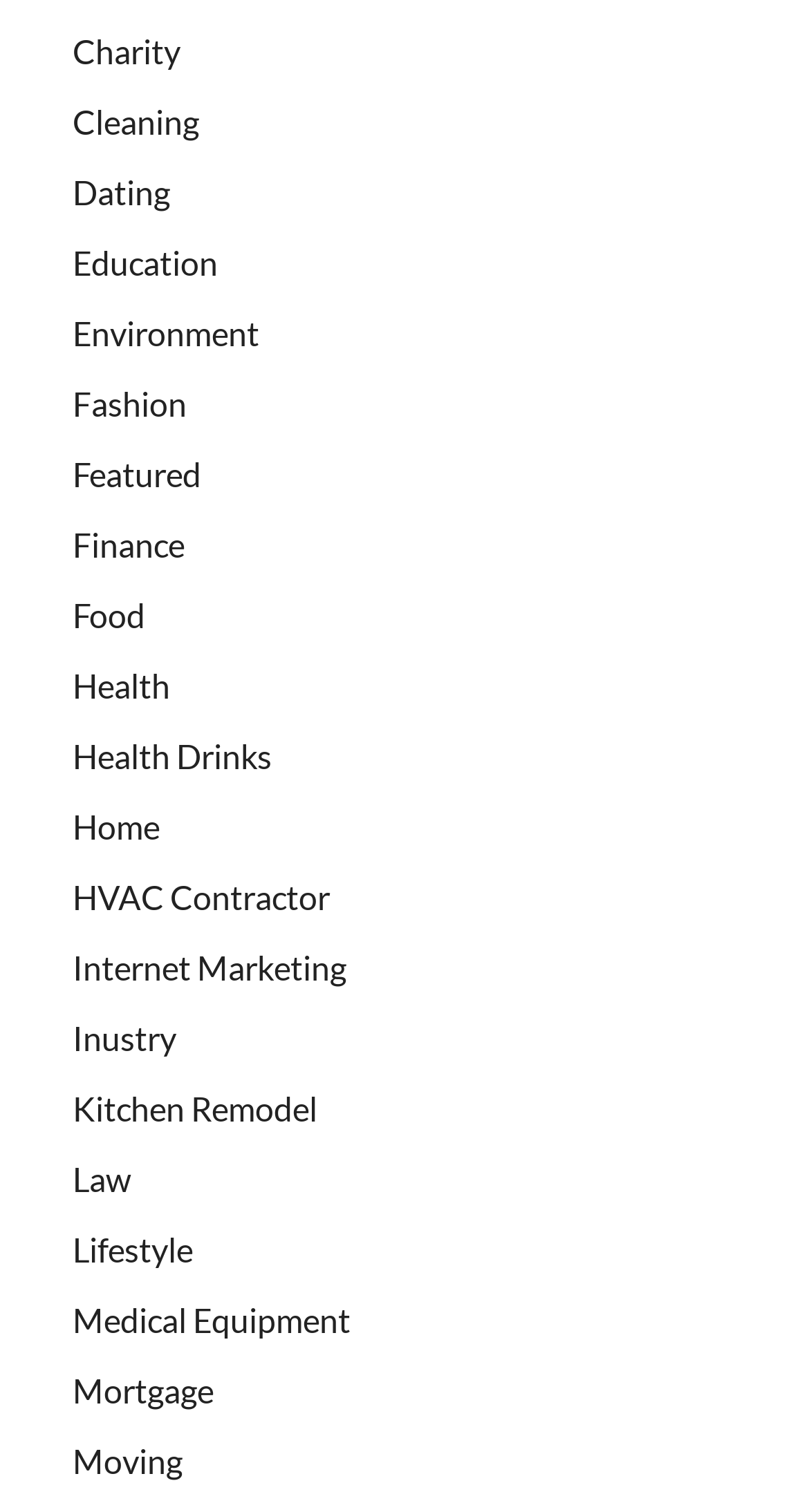What is the category located below 'Education'?
We need a detailed and meticulous answer to the question.

By analyzing the y1 and y2 coordinates of the link elements, I determined that the element with the text 'Environment' is located below the element with the text 'Education'.